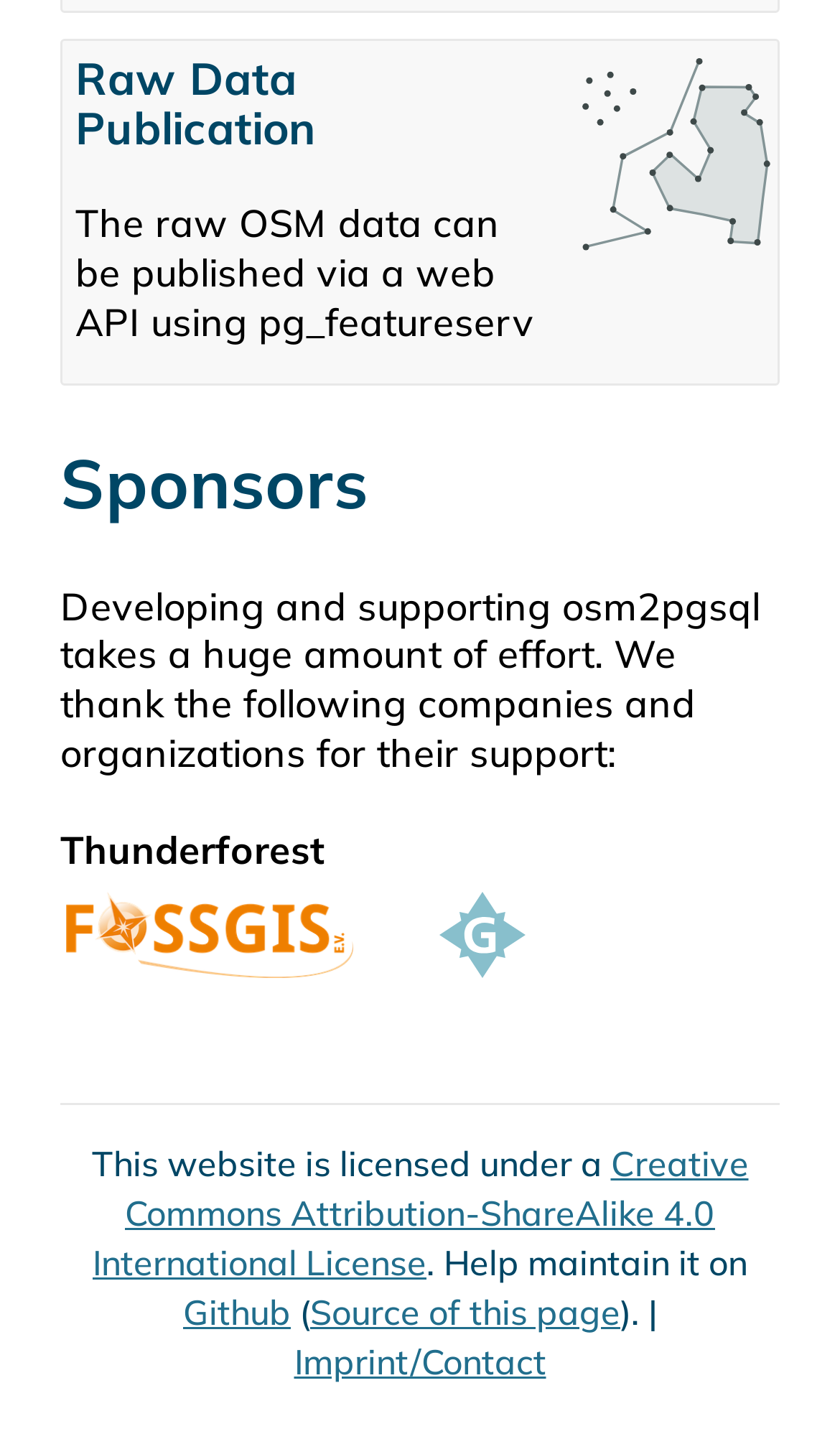Highlight the bounding box coordinates of the region I should click on to meet the following instruction: "Go to Github".

[0.218, 0.897, 0.346, 0.927]